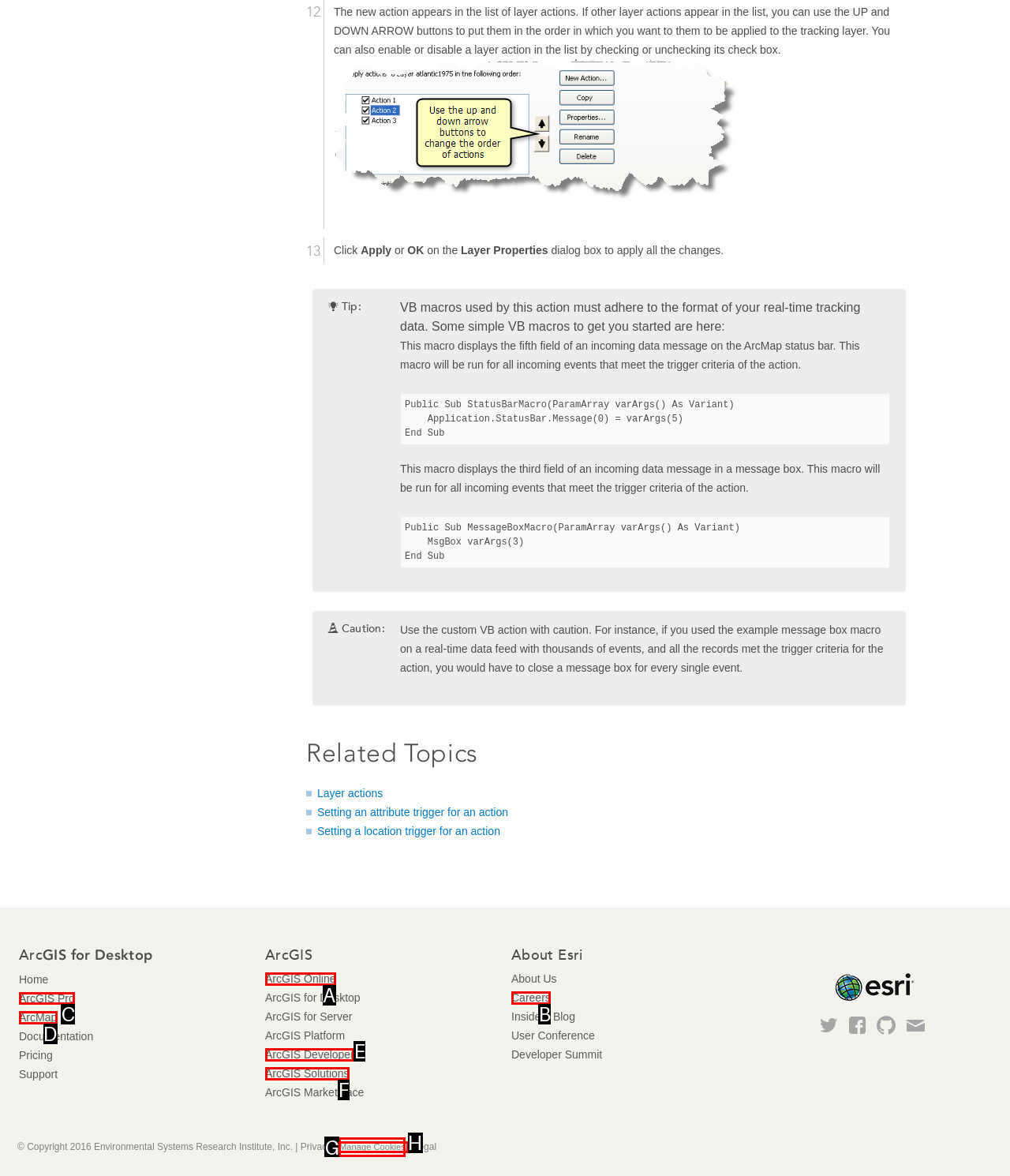Which HTML element should be clicked to fulfill the following task: Click 'ArcGIS Pro'?
Reply with the letter of the appropriate option from the choices given.

C